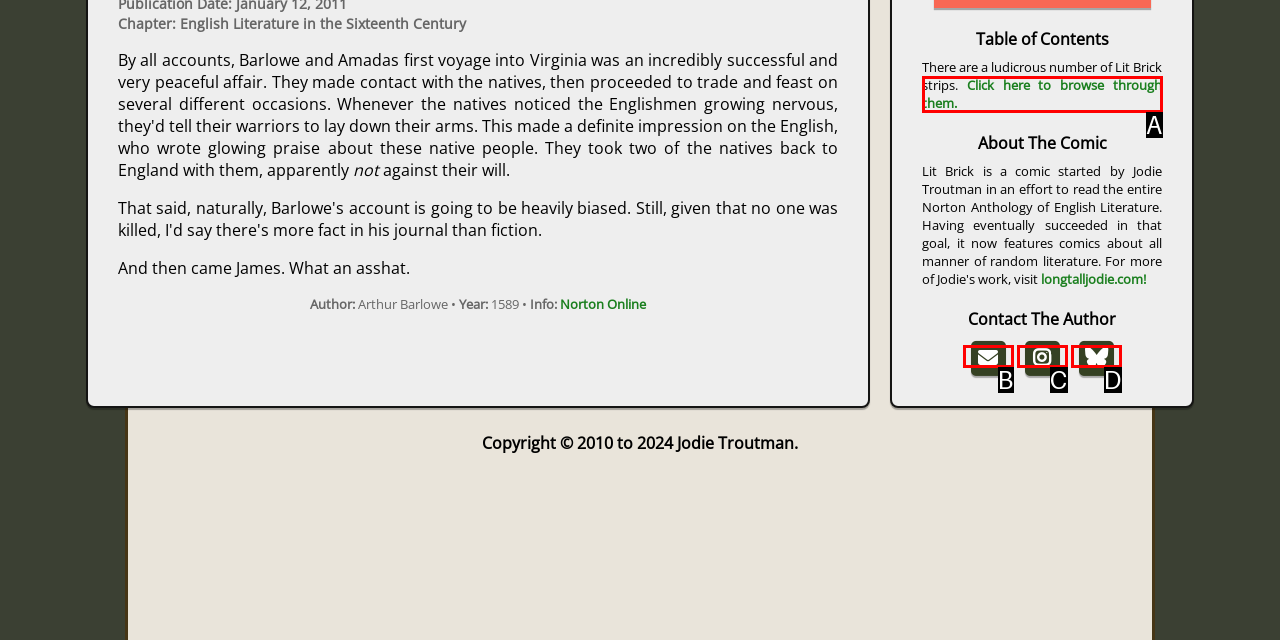Which HTML element fits the description: parent_node: Table of Contents? Respond with the letter of the appropriate option directly.

C